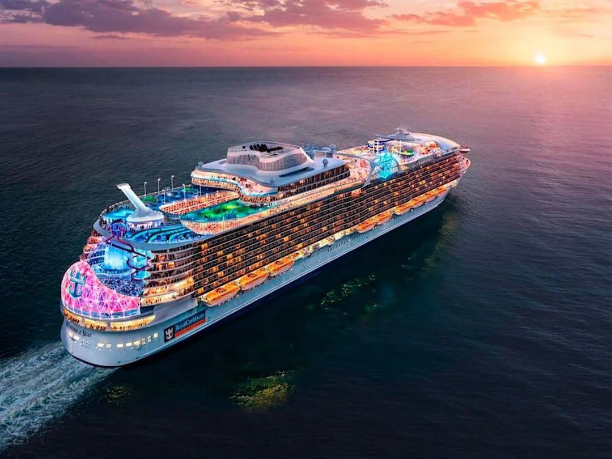Respond to the following question with a brief word or phrase:
What is the primary attraction of the cruise ship?

Luxury and adventure